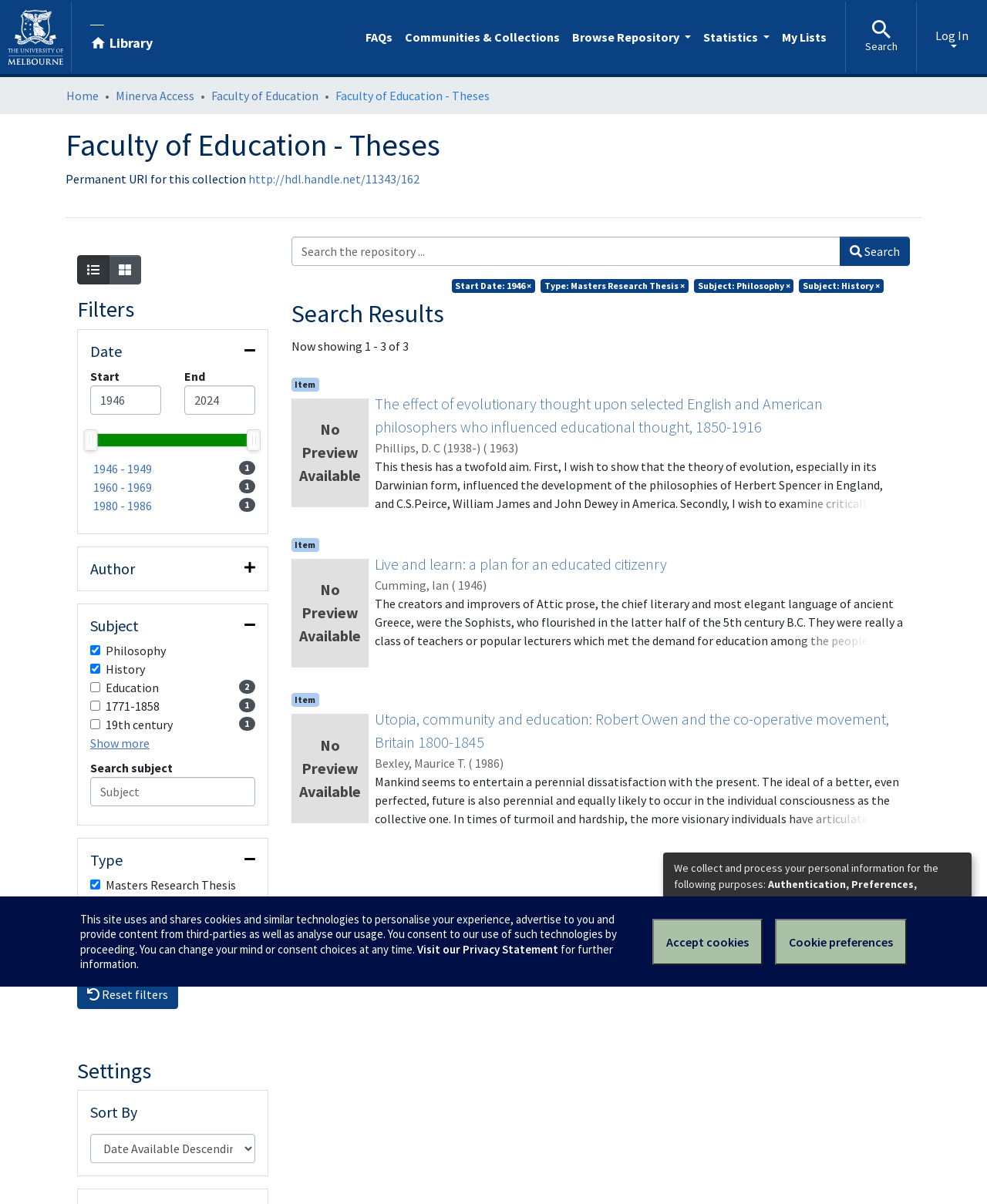Find and provide the bounding box coordinates for the UI element described here: "Masters Research thesis". The coordinates should be given as four float numbers between 0 and 1: [left, top, right, bottom].

[0.091, 0.727, 0.258, 0.742]